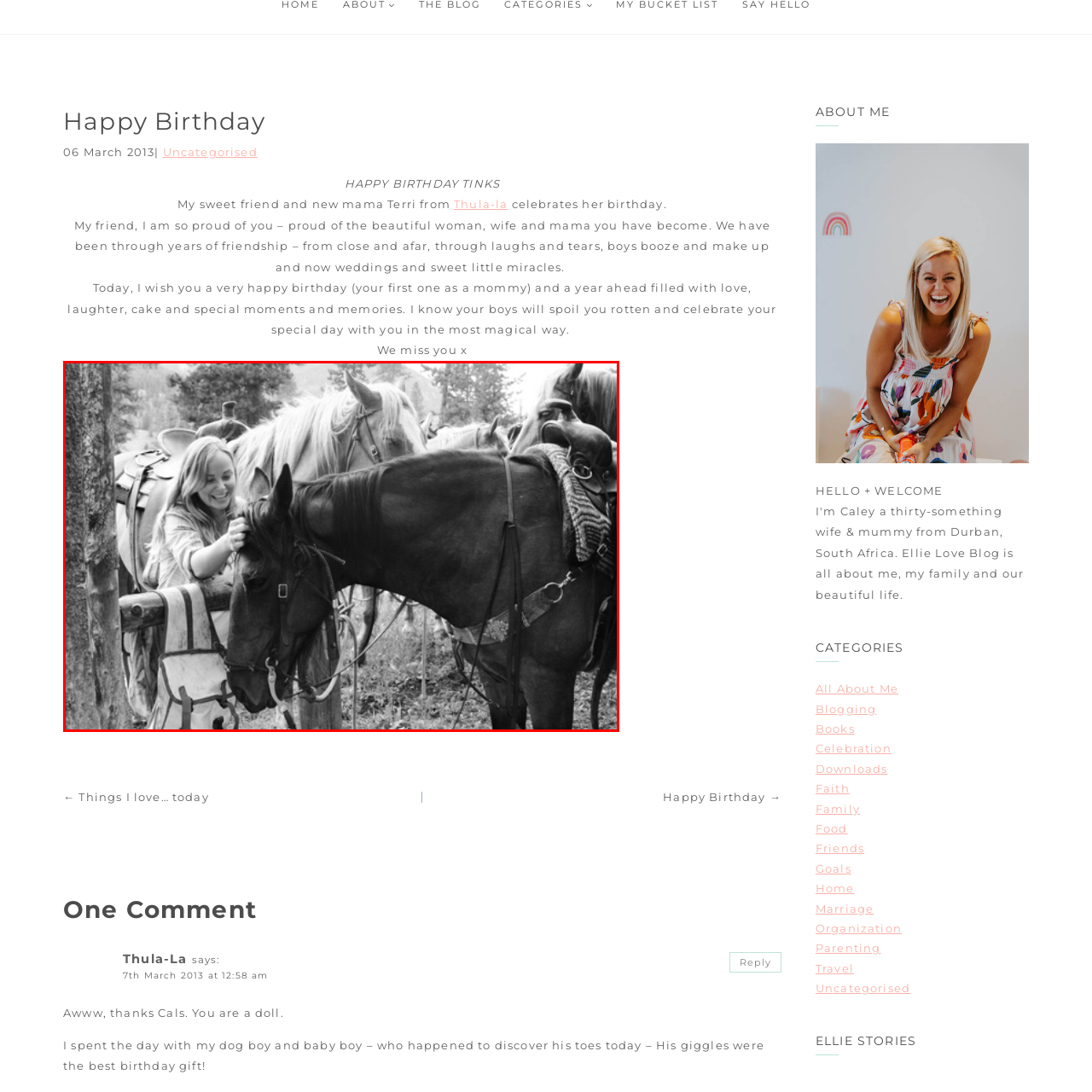What is the likely setting of the image?
Please analyze the segment of the image inside the red bounding box and respond with a single word or phrase.

Ranch or farm